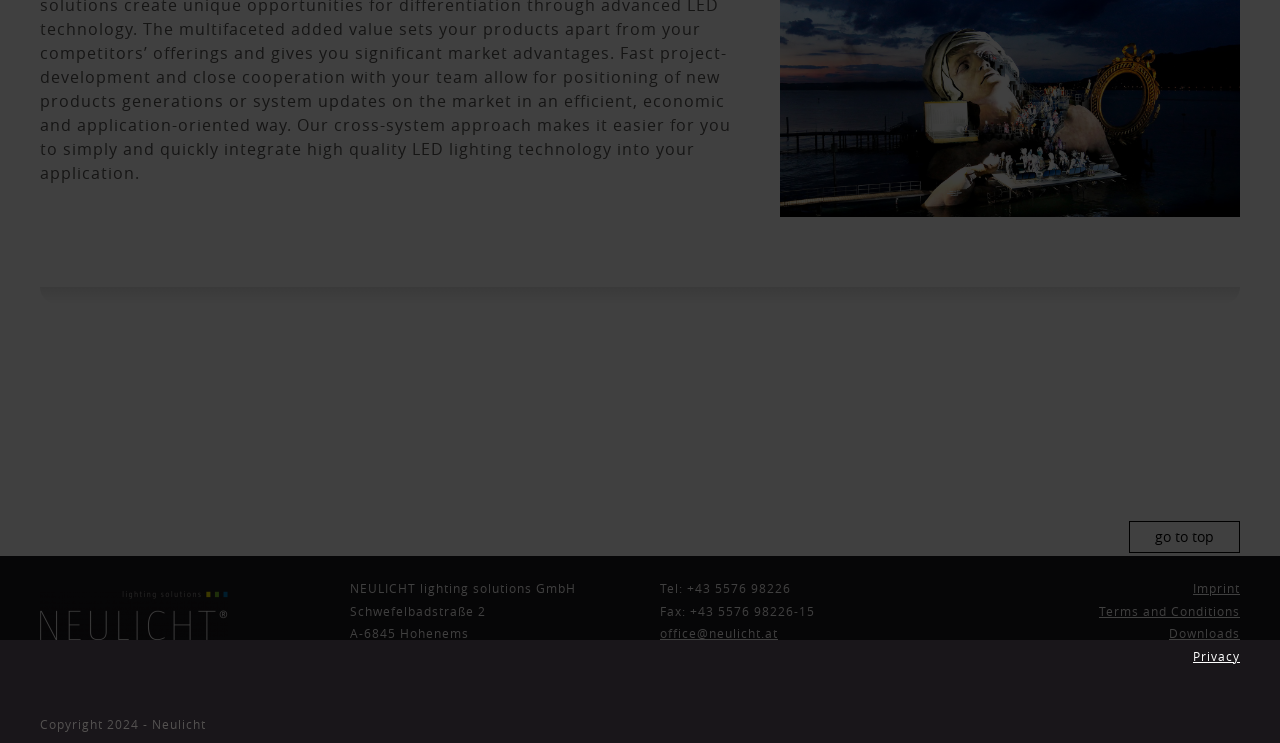Determine the bounding box of the UI component based on this description: "Downloads". The bounding box coordinates should be four float values between 0 and 1, i.e., [left, top, right, bottom].

[0.913, 0.842, 0.969, 0.863]